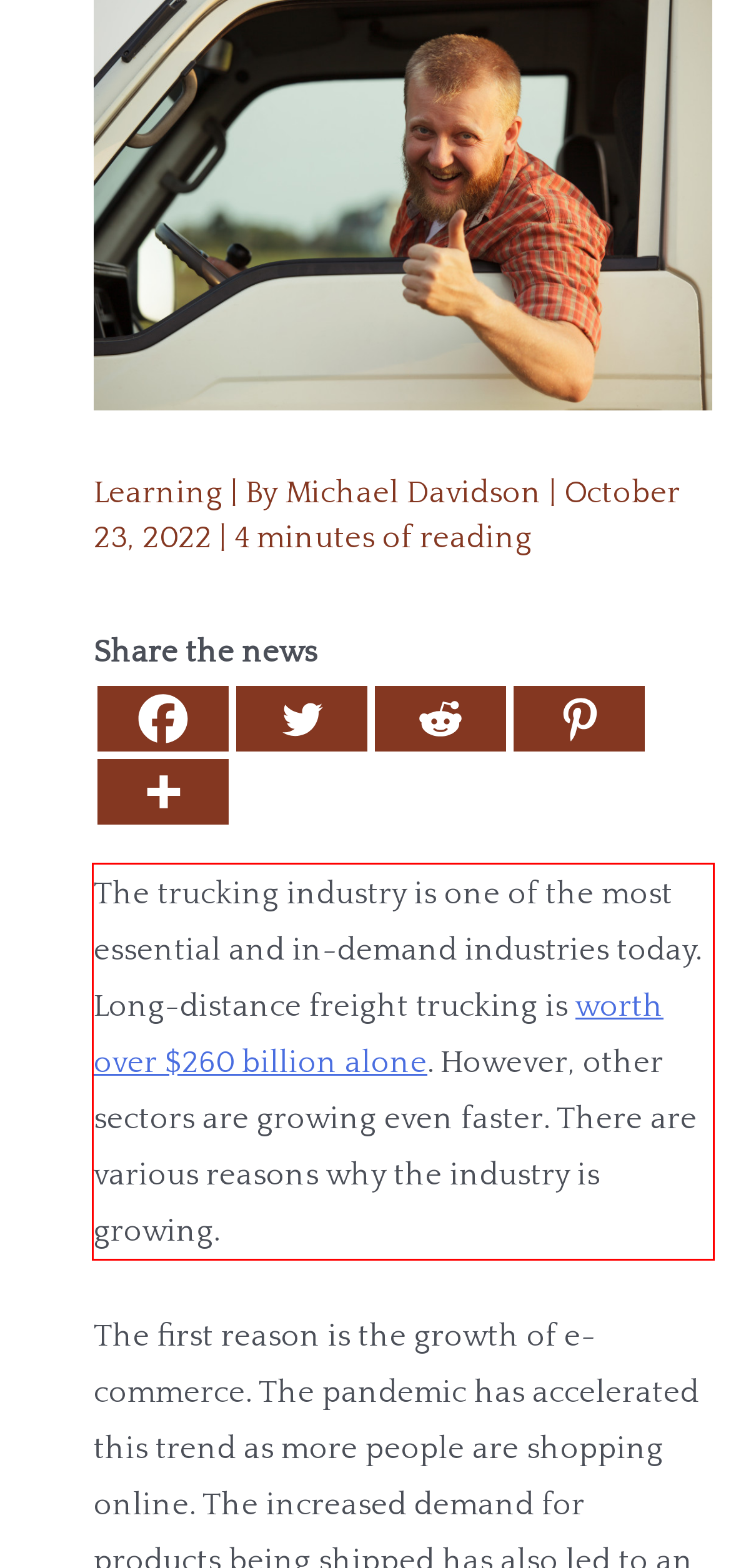Identify and transcribe the text content enclosed by the red bounding box in the given screenshot.

The trucking industry is one of the most essential and in-demand industries today. Long-distance freight trucking is worth over $260 billion alone. However, other sectors are growing even faster. There are various reasons why the industry is growing.